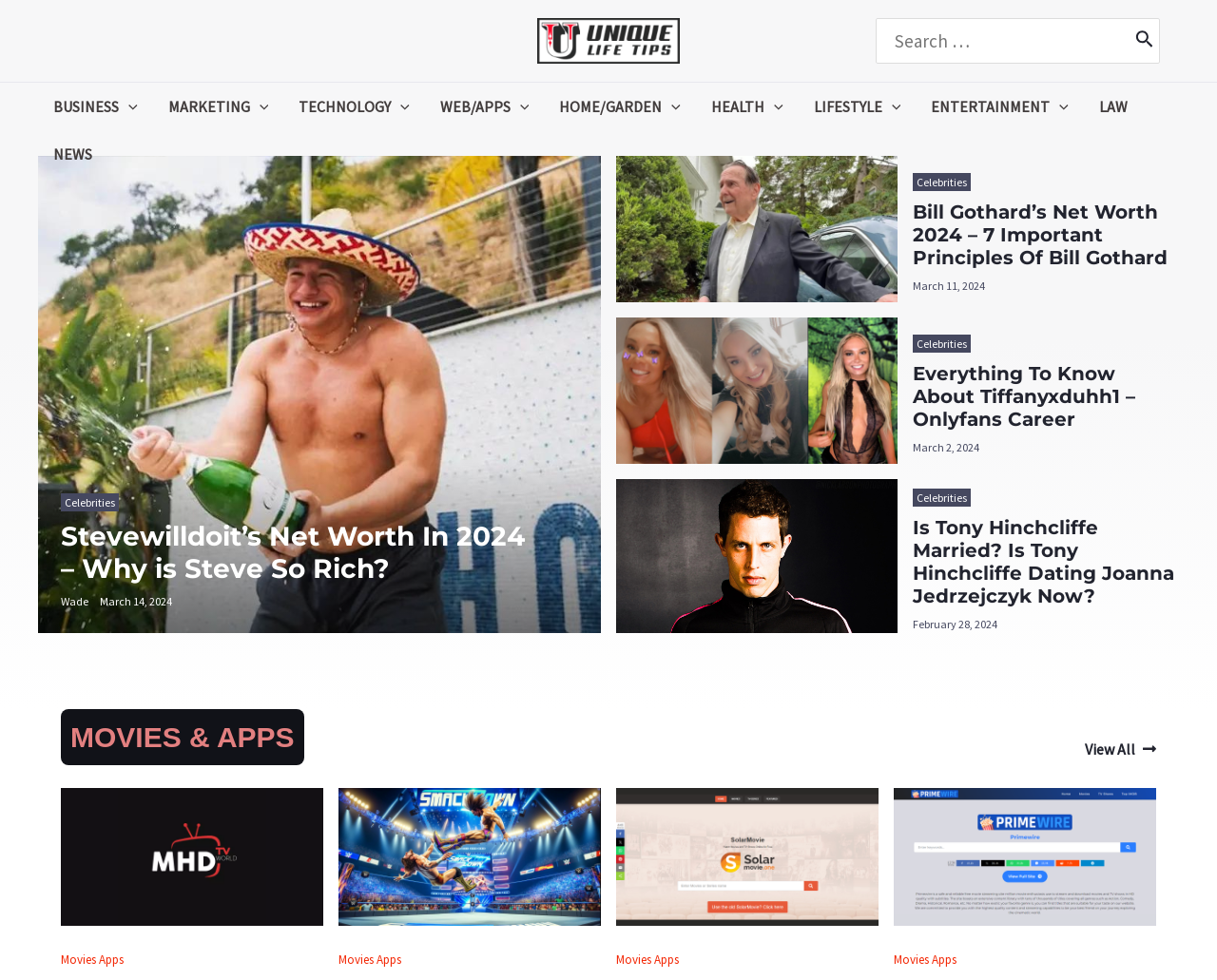Give a concise answer of one word or phrase to the question: 
What is the search box placeholder text?

Search …